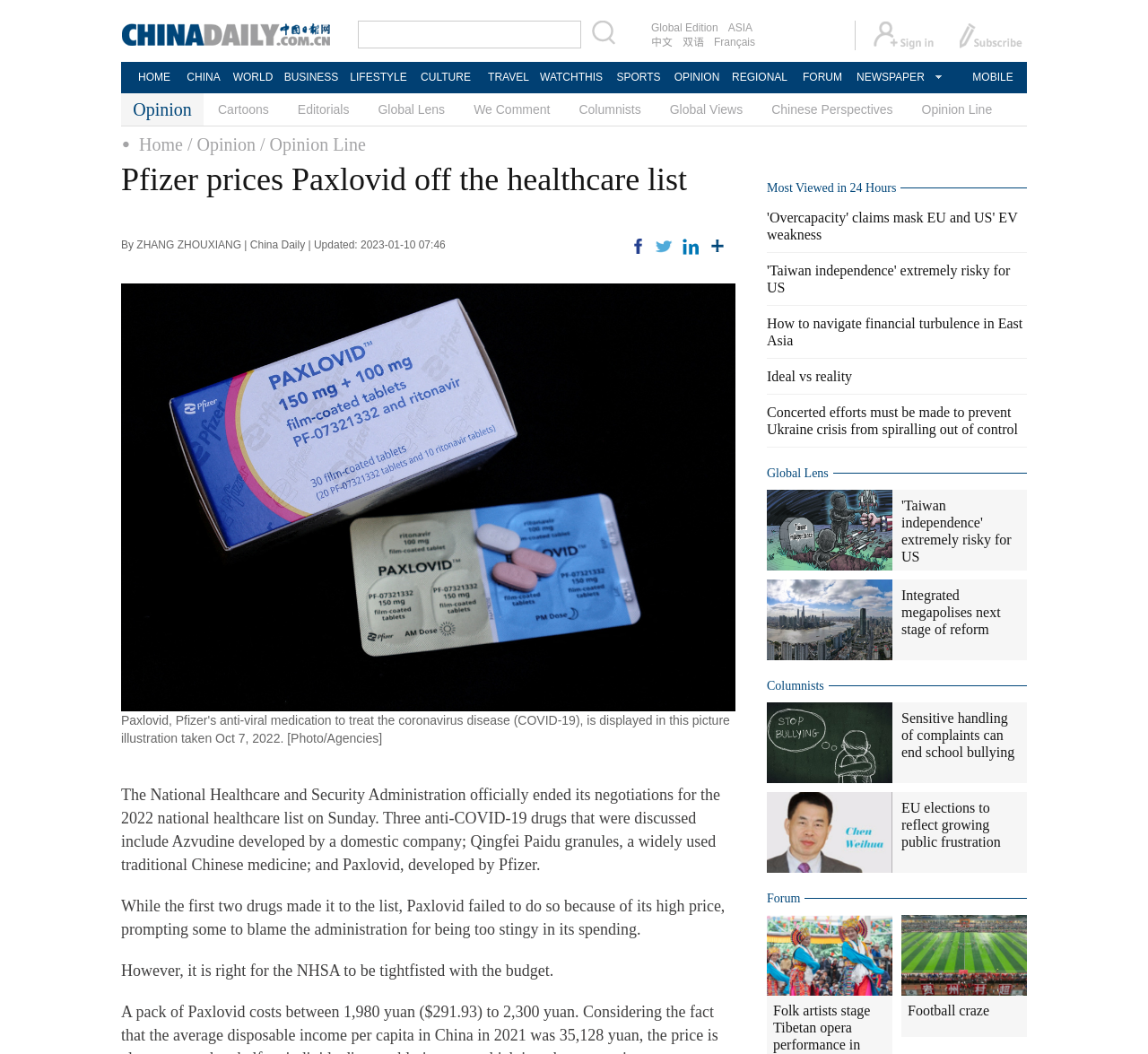Bounding box coordinates are given in the format (top-left x, top-left y, bottom-right x, bottom-right y). All values should be floating point numbers between 0 and 1. Provide the bounding box coordinate for the UI element described as: / Opinion Line

[0.227, 0.127, 0.319, 0.146]